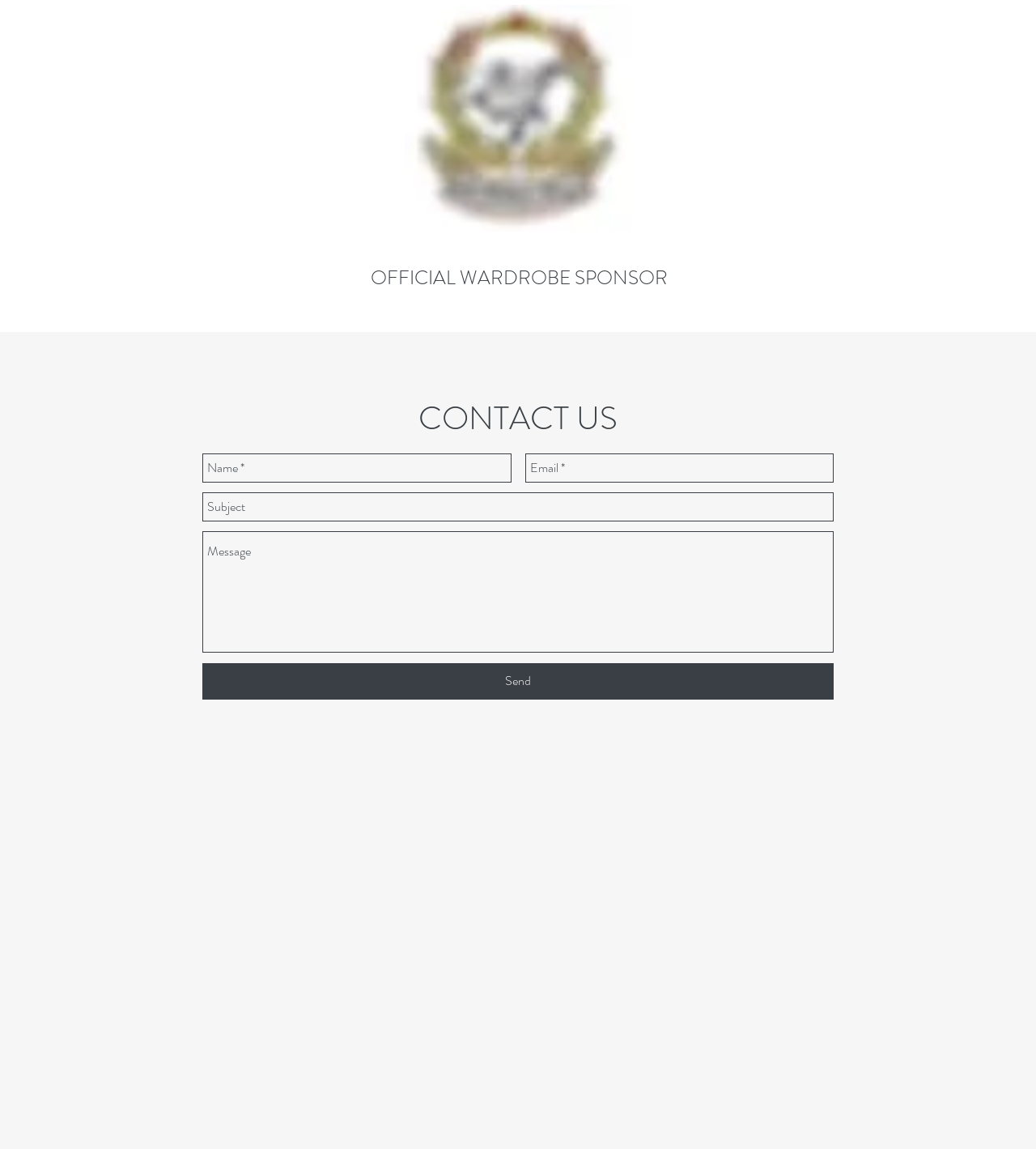Based on the element description aria-label="instagram", identify the bounding box coordinates for the UI element. The coordinates should be in the format (top-left x, top-left y, bottom-right x, bottom-right y) and within the 0 to 1 range.

[0.491, 0.654, 0.512, 0.672]